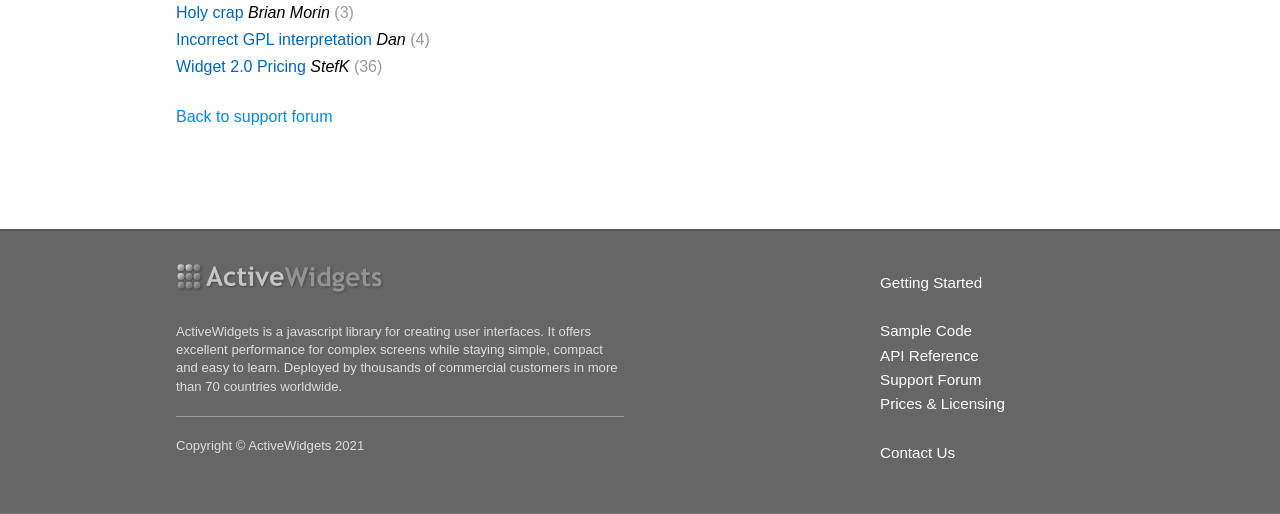What is the name of the author with the most comments?
Based on the visual information, provide a detailed and comprehensive answer.

I looked at the StaticText elements with numbers in parentheses, which seem to represent the number of comments. The author with the most comments is StefK with 36 comments.